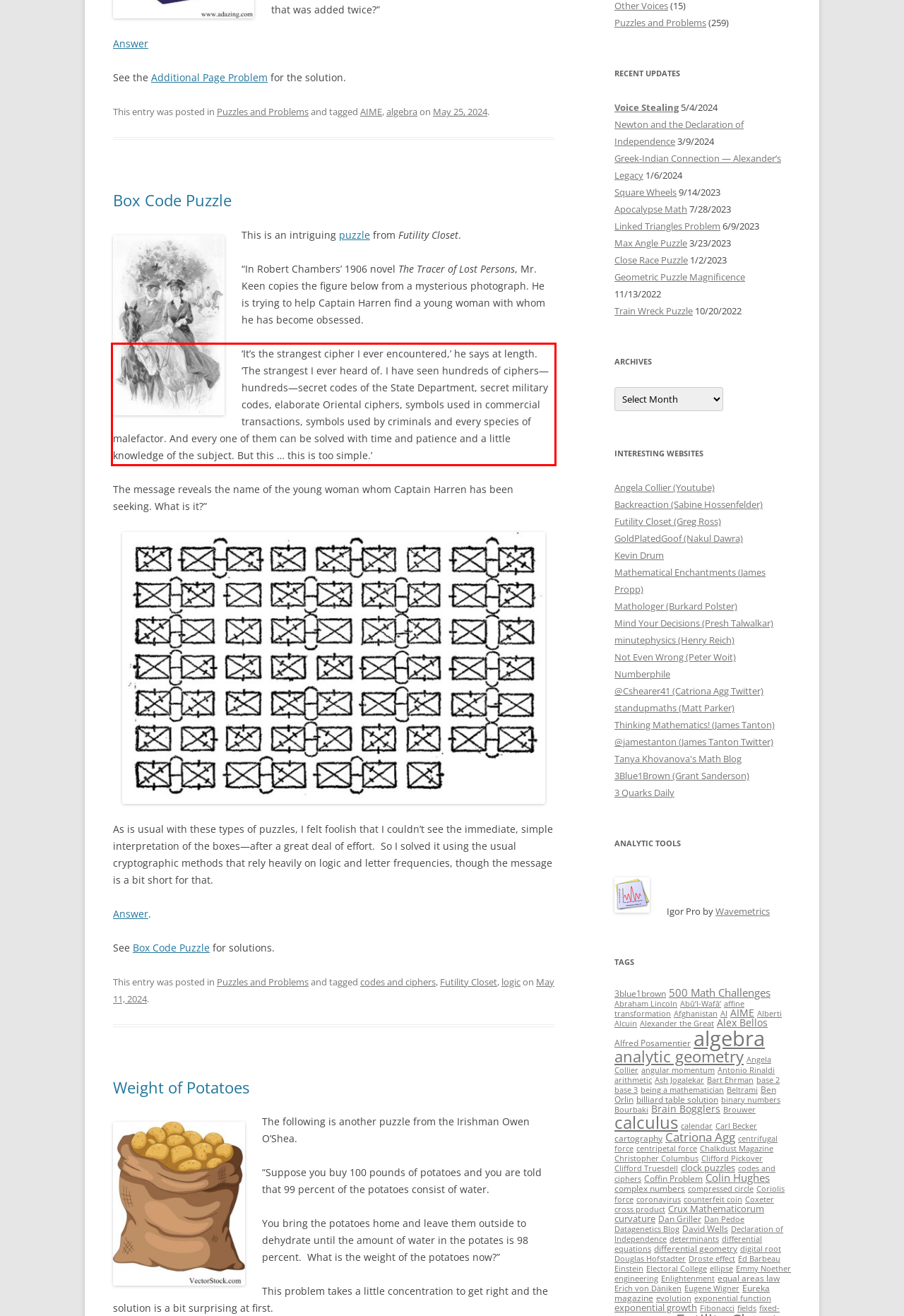Identify and extract the text within the red rectangle in the screenshot of the webpage.

‘It’s the strangest cipher I ever encountered,’ he says at length. ‘The strangest I ever heard of. I have seen hundreds of ciphers—hundreds—secret codes of the State Department, secret military codes, elaborate Oriental ciphers, symbols used in commercial transactions, symbols used by criminals and every species of malefactor. And every one of them can be solved with time and patience and a little knowledge of the subject. But this … this is too simple.’